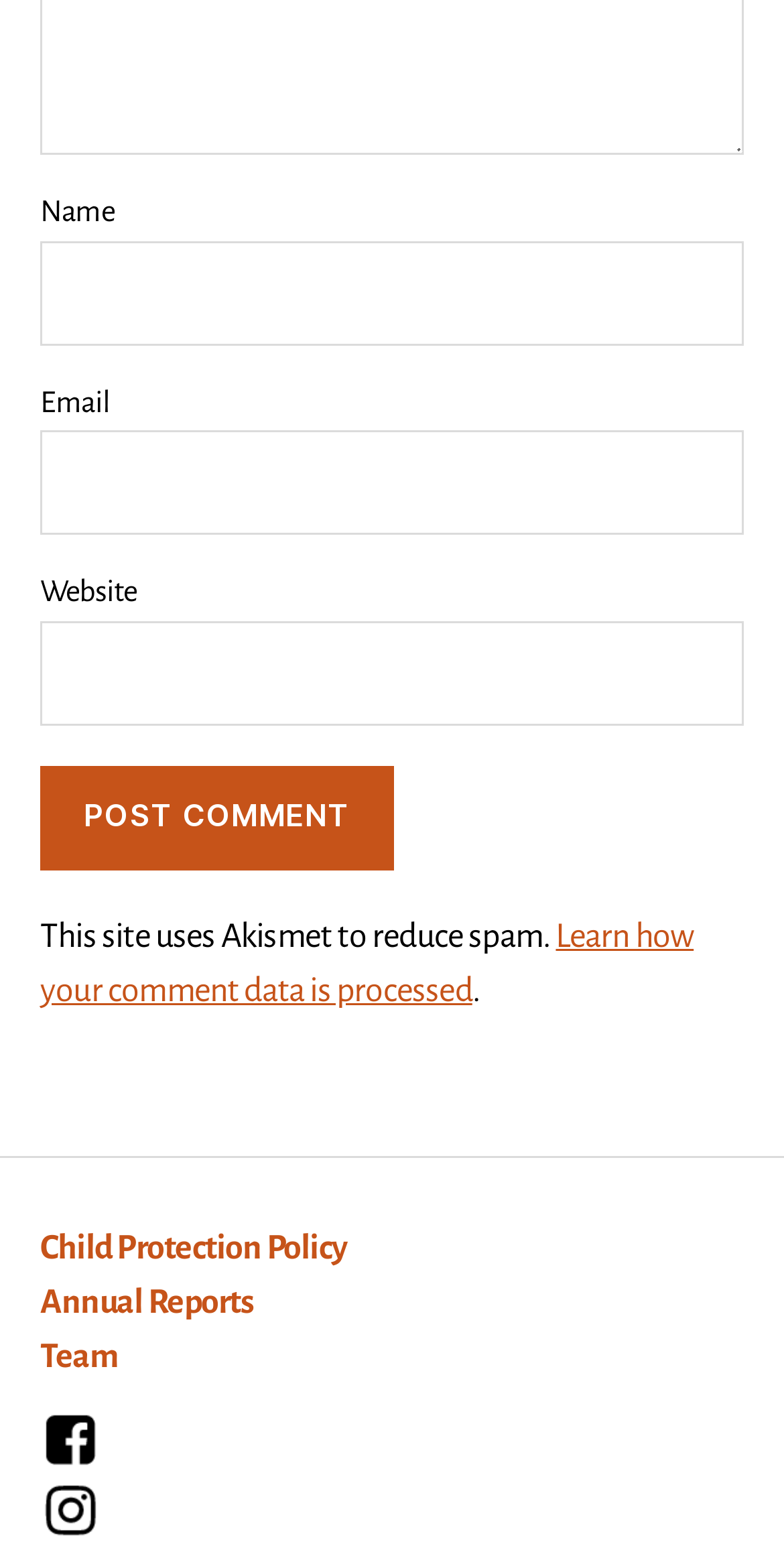Answer the question using only one word or a concise phrase: What is the purpose of the button?

Post Comment